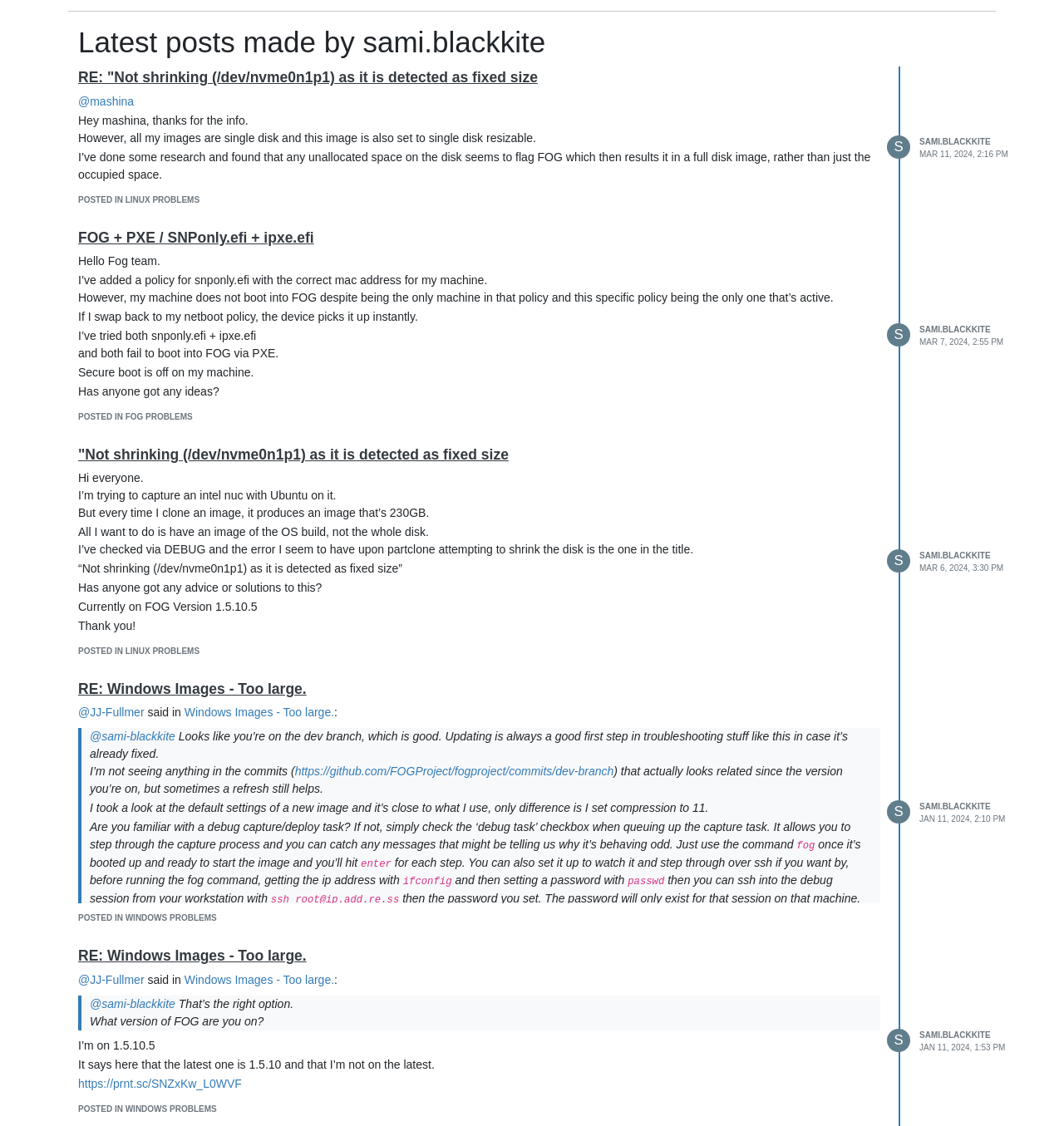Bounding box coordinates are to be given in the format (top-left x, top-left y, bottom-right x, bottom-right y). All values must be floating point numbers between 0 and 1. Provide the bounding box coordinate for the UI element described as: https://github.com/FOGProject/fogproject/commits/dev-branch

[0.277, 0.679, 0.577, 0.691]